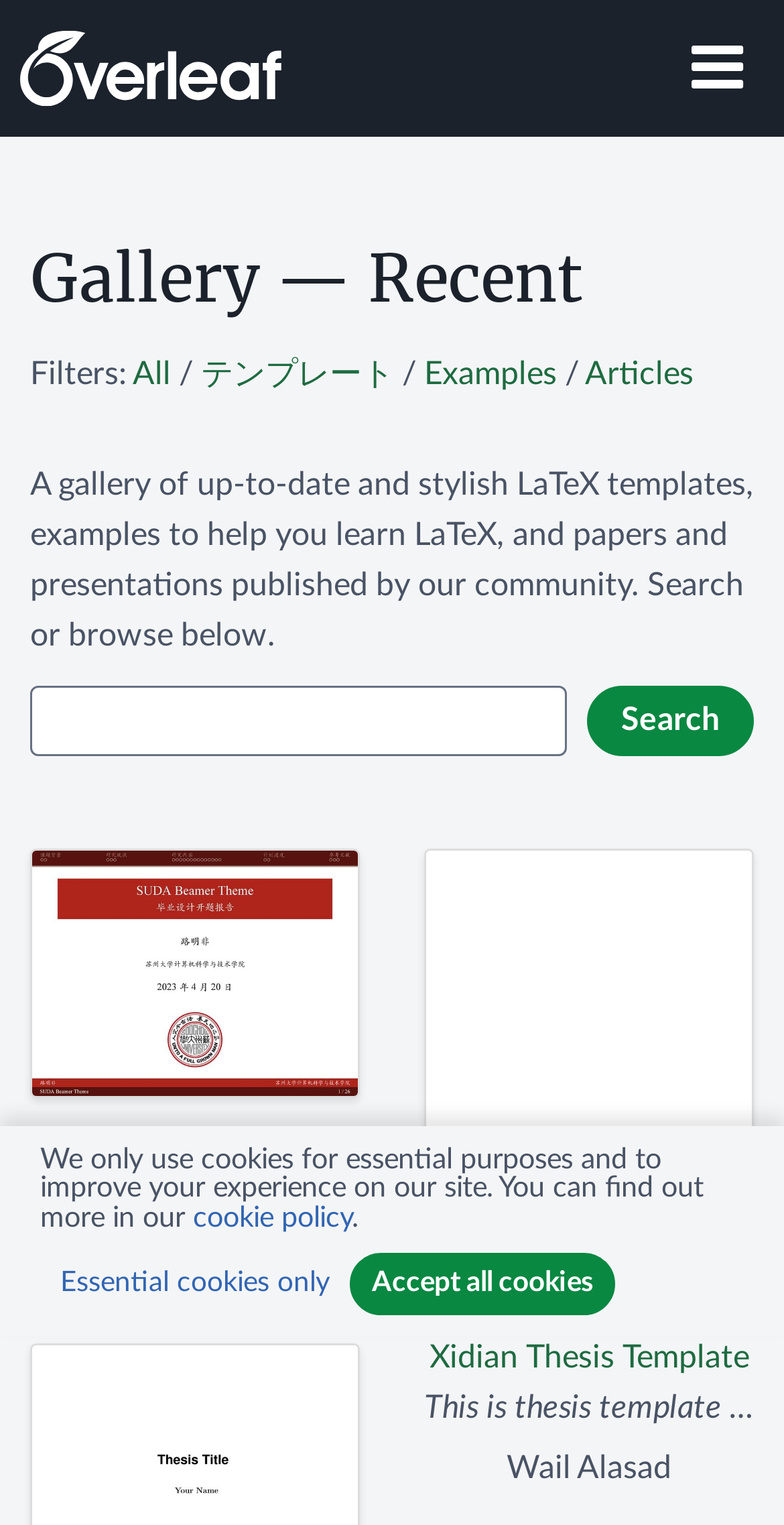Please locate the bounding box coordinates of the region I need to click to follow this instruction: "Toggle navigation".

[0.856, 0.02, 0.974, 0.069]